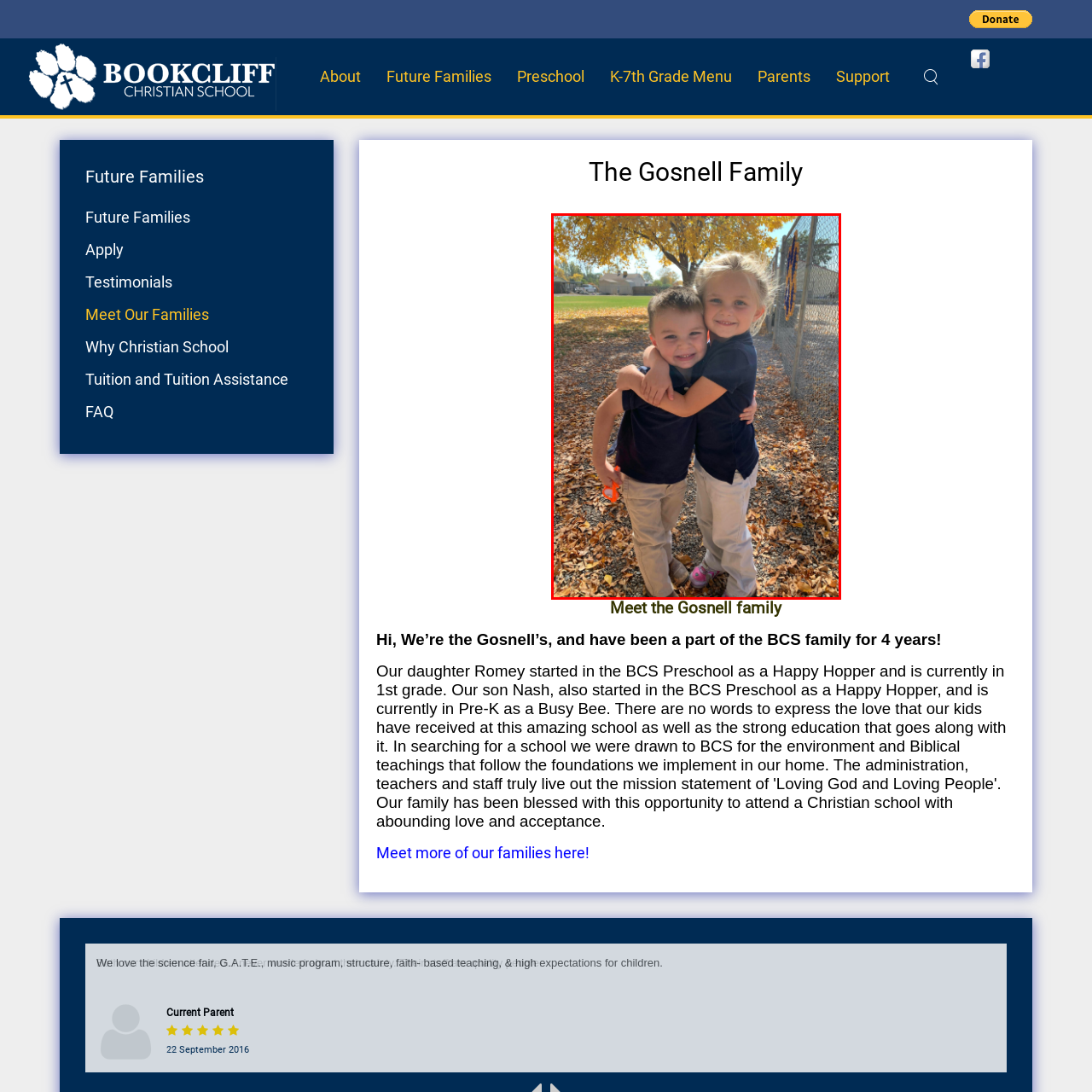What season is depicted in the image?
Inspect the image within the red bounding box and answer the question in detail.

The presence of golden autumn leaves in the image, as mentioned in the caption, indicates that the season depicted is autumn.